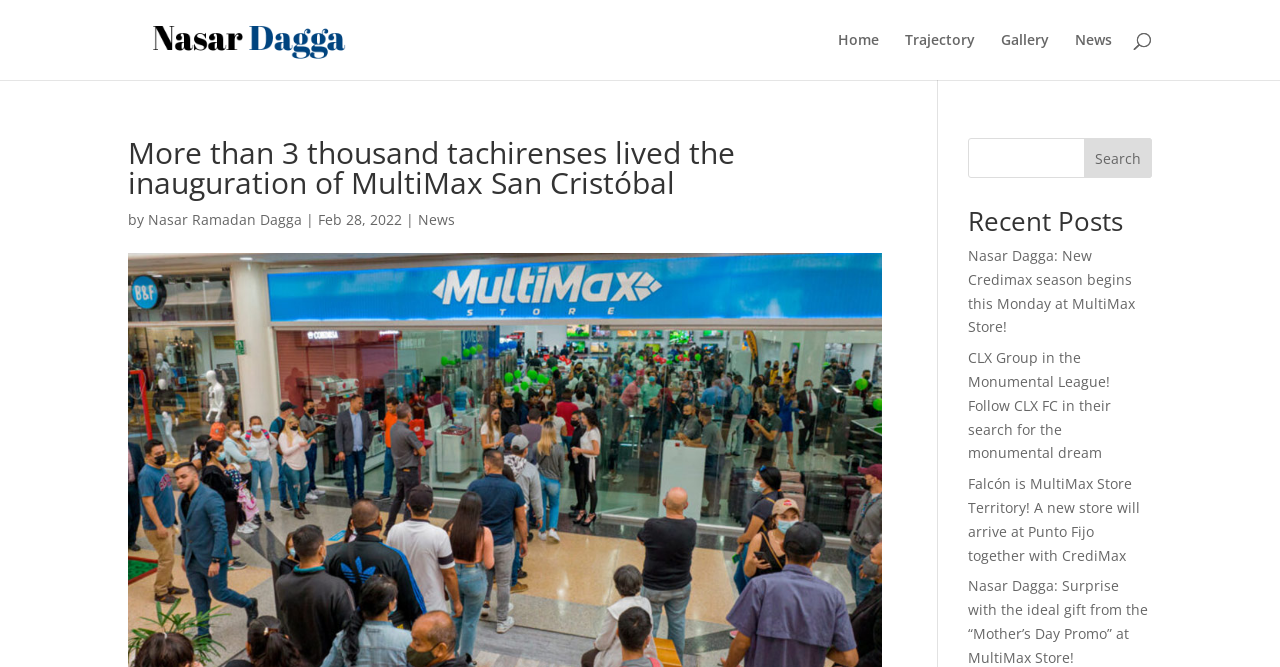Provide an in-depth caption for the webpage.

The webpage appears to be a news article or blog post about the inauguration of MultiMax San Cristóbal, led by Nasar Dagga. At the top of the page, there is a heading that reads "More than 3 thousand tachirenses lived the inauguration of MultiMax San Cristóbal". Below this heading, there is a link to Nasar Dagga's name, accompanied by an image of him. 

On the top-right side of the page, there is a navigation menu with links to "Home", "Trajectory", "Gallery", and "News". 

In the main content area, there is a search bar at the top, followed by the article's title and a byline that reads "by Nasar Ramadan Dagga" with the date "Feb 28, 2022". Below the byline, there is a link to the "News" section. 

On the right side of the page, there is another search bar with a "Search" button. Below this search bar, there is a heading that reads "Recent Posts", followed by a list of four news article links with titles and summaries. These articles appear to be related to Nasar Dagga and MultiMax Store, with topics such as new store openings and promotions.